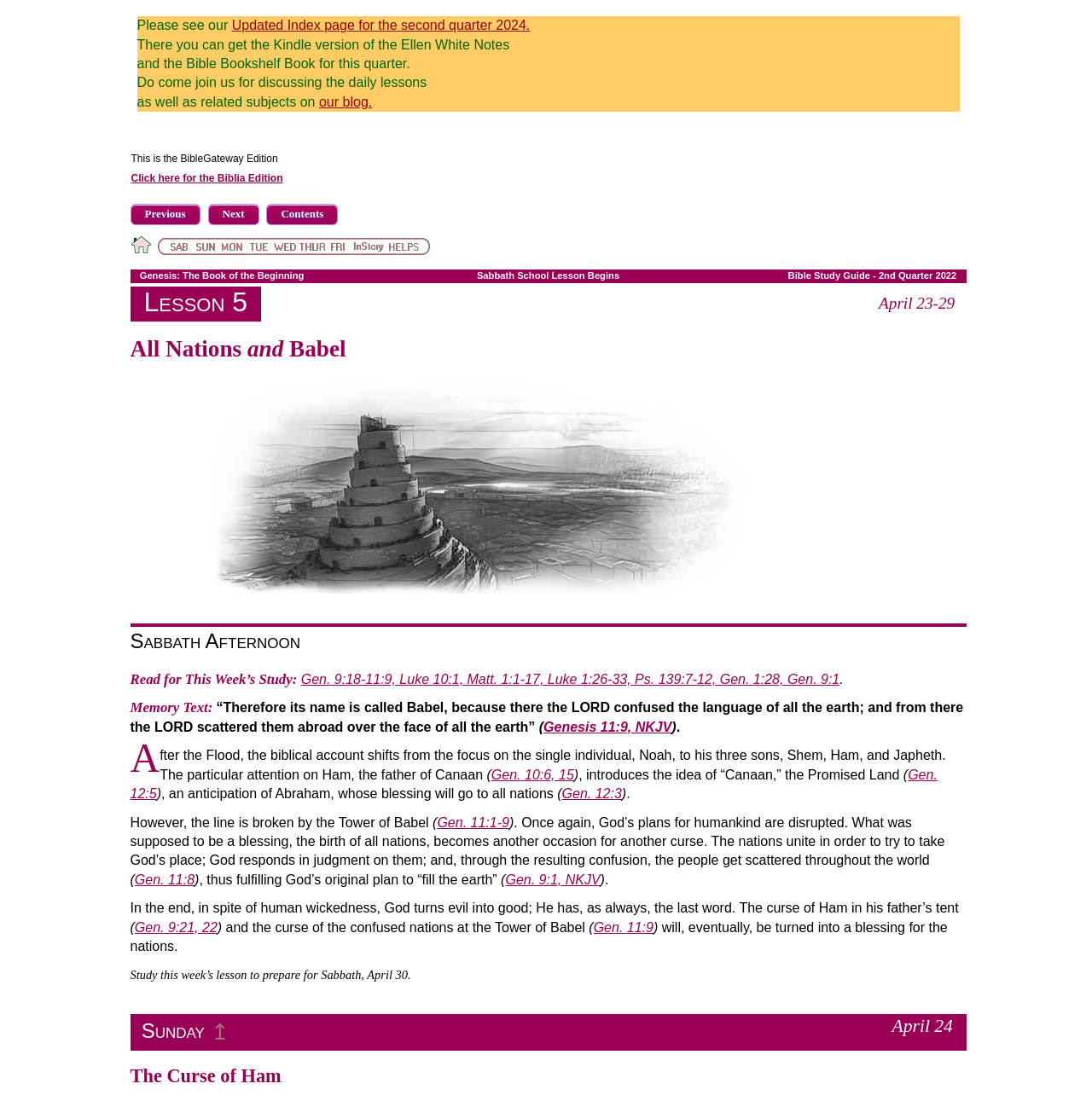Find the bounding box of the element with the following description: "alt="Mon"". The coordinates must be four float numbers between 0 and 1, formatted as [left, top, right, bottom].

[0.201, 0.221, 0.225, 0.234]